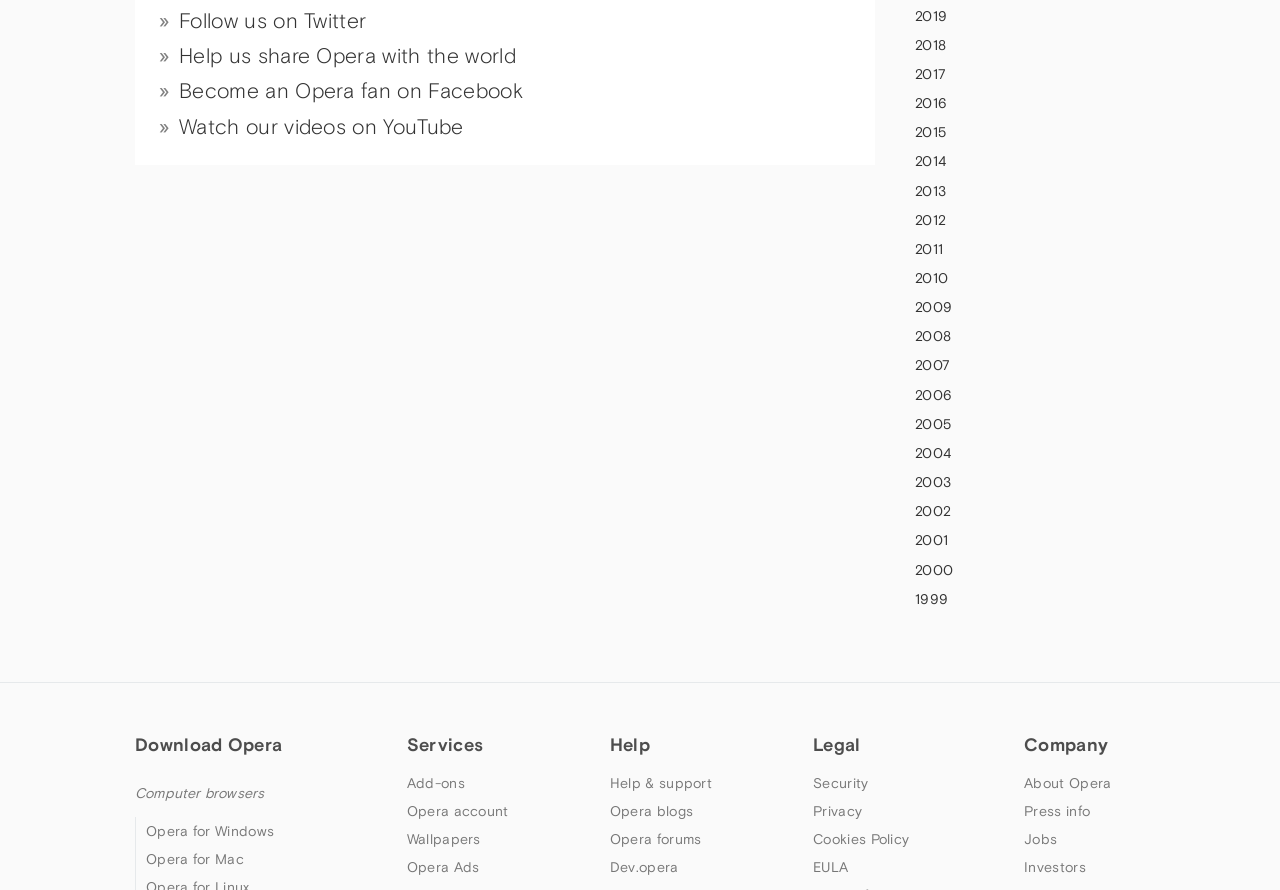What is the second option under the 'Services' category?
Provide a thorough and detailed answer to the question.

I looked at the 'Services' category and found the links underneath. The second option is 'Opera account'.